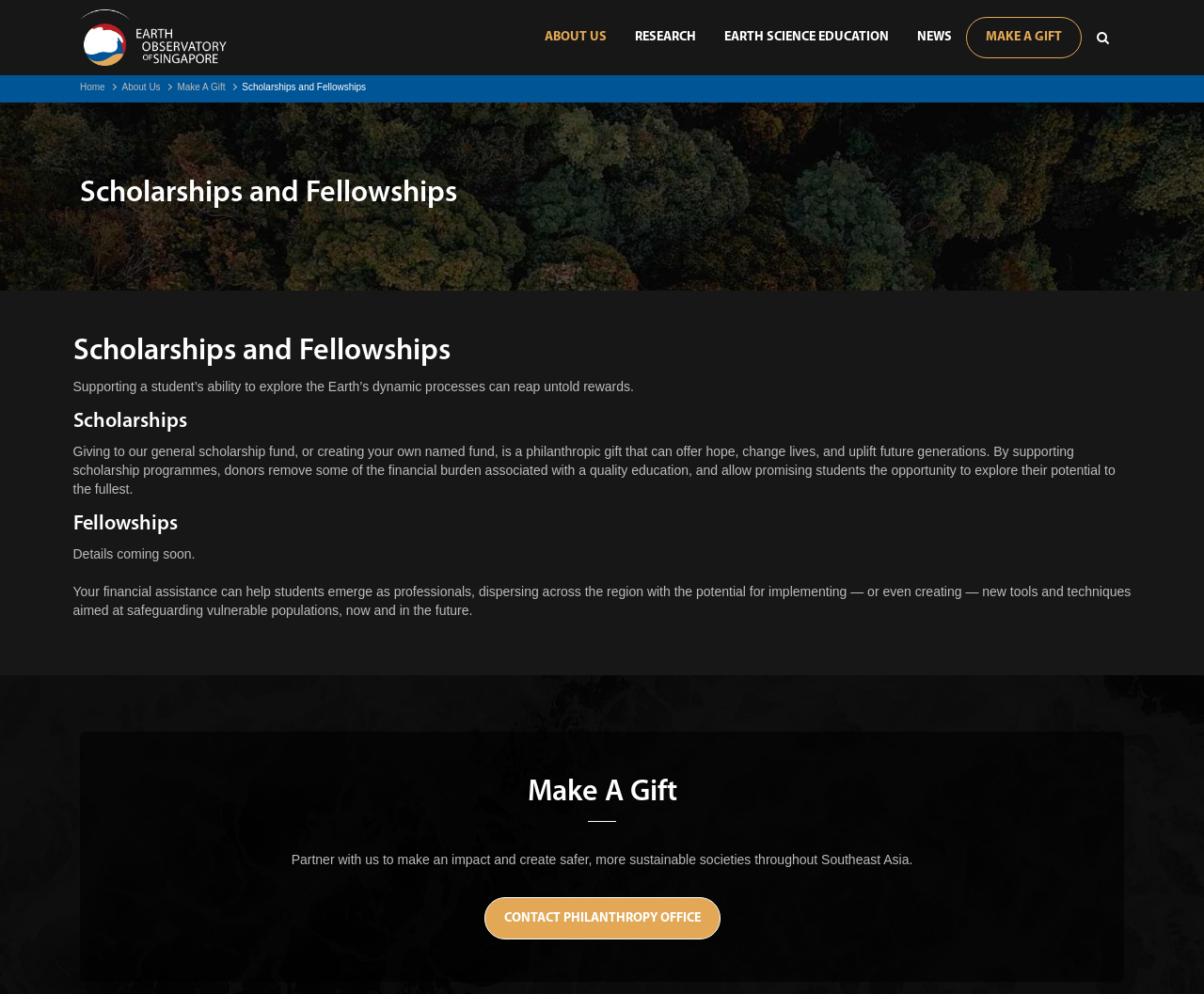Please determine the bounding box coordinates of the element to click on in order to accomplish the following task: "Click on ABOUT US". Ensure the coordinates are four float numbers ranging from 0 to 1, i.e., [left, top, right, bottom].

[0.441, 0.028, 0.516, 0.047]